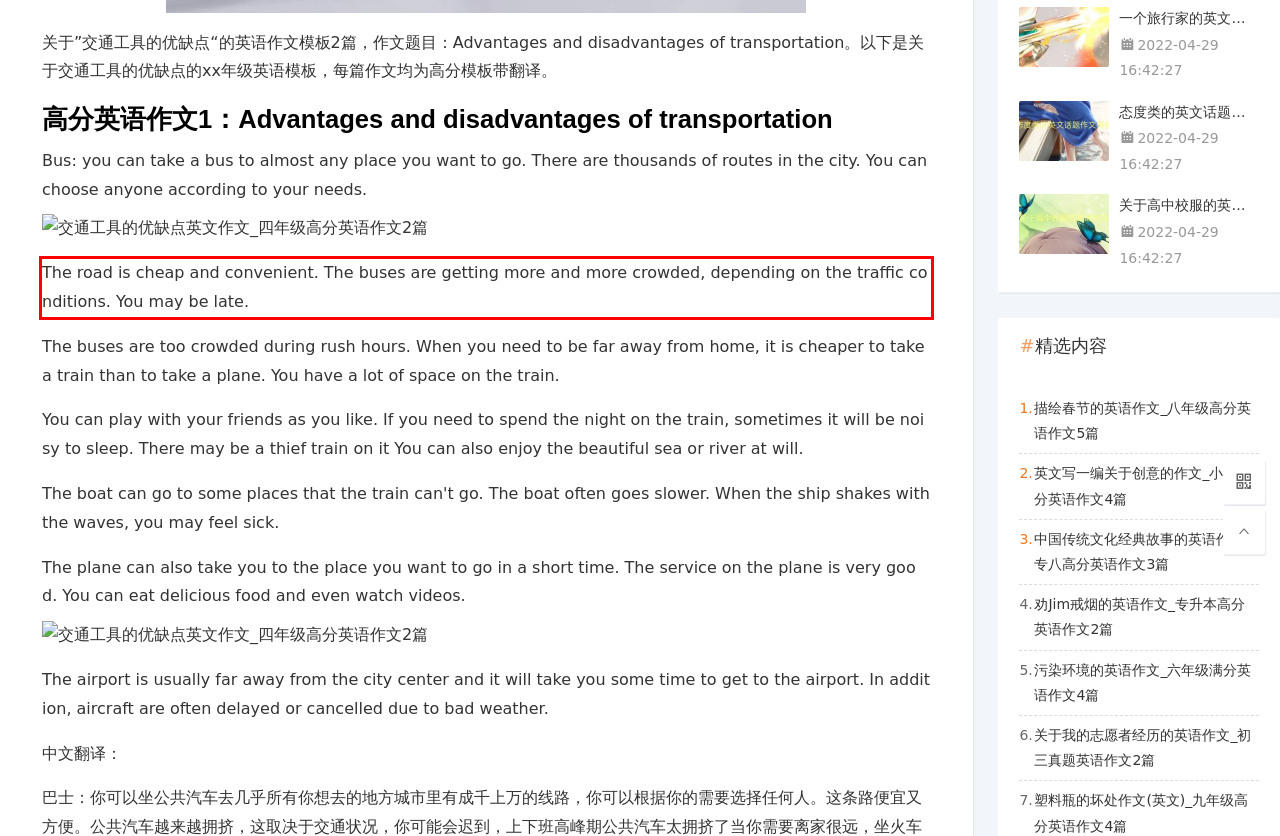Look at the screenshot of the webpage, locate the red rectangle bounding box, and generate the text content that it contains.

The road is cheap and convenient. The buses are getting more and more crowded, depending on the traffic conditions. You may be late.